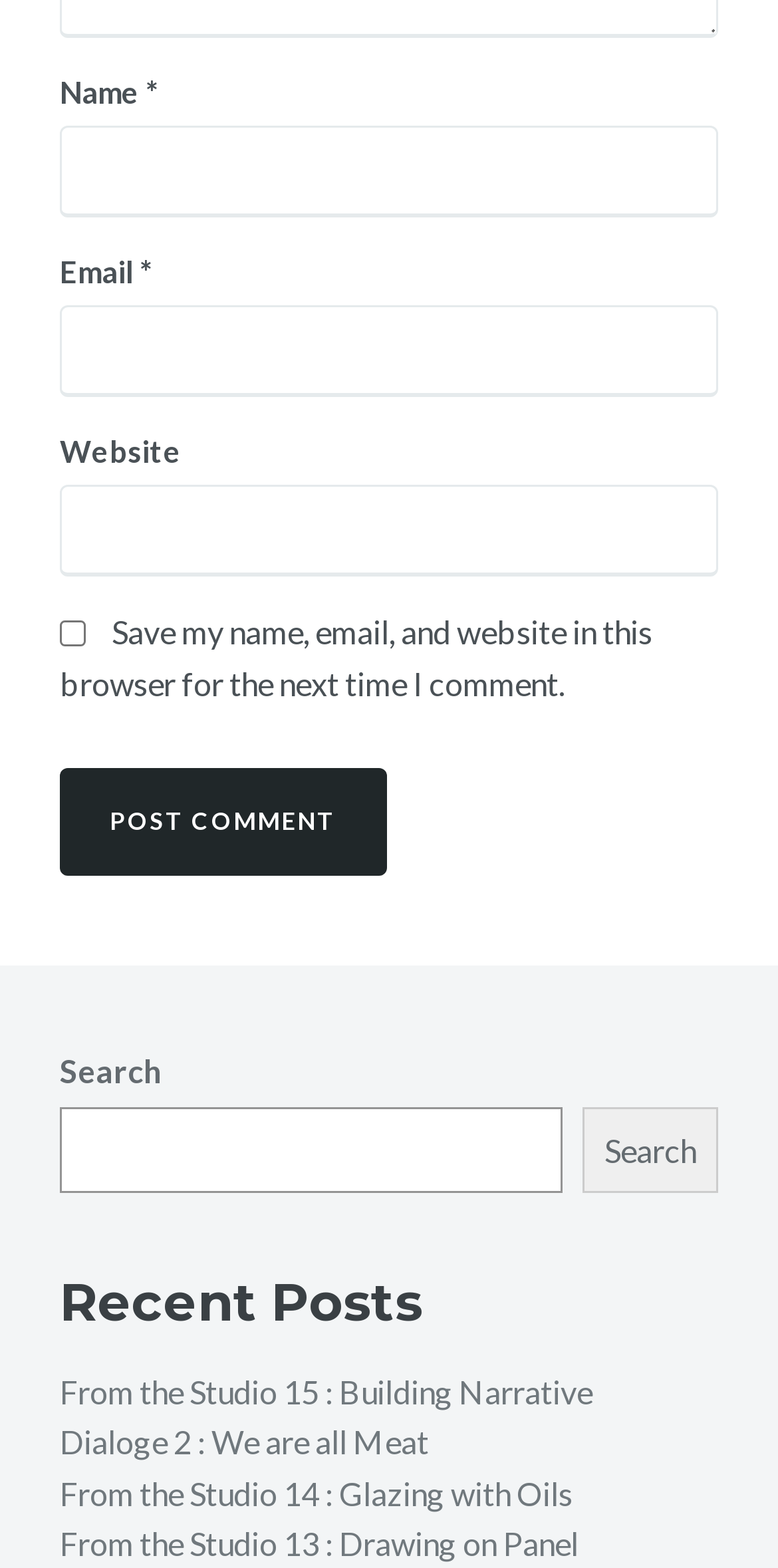Given the webpage screenshot and the description, determine the bounding box coordinates (top-left x, top-left y, bottom-right x, bottom-right y) that define the location of the UI element matching this description: parent_node: Email * name="email"

[0.077, 0.195, 0.923, 0.253]